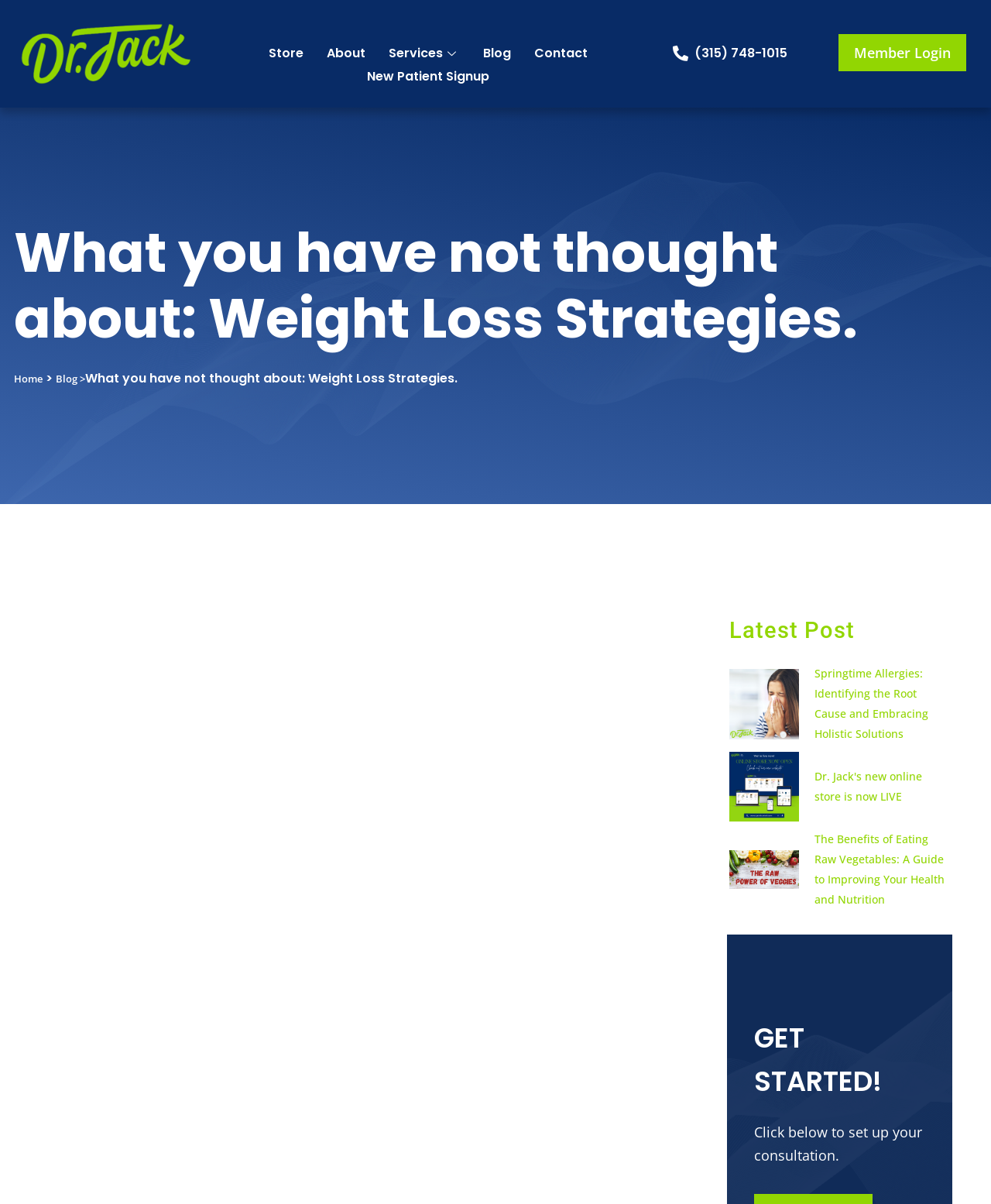Can you specify the bounding box coordinates for the region that should be clicked to fulfill this instruction: "Click the Member Login link".

[0.846, 0.029, 0.975, 0.059]